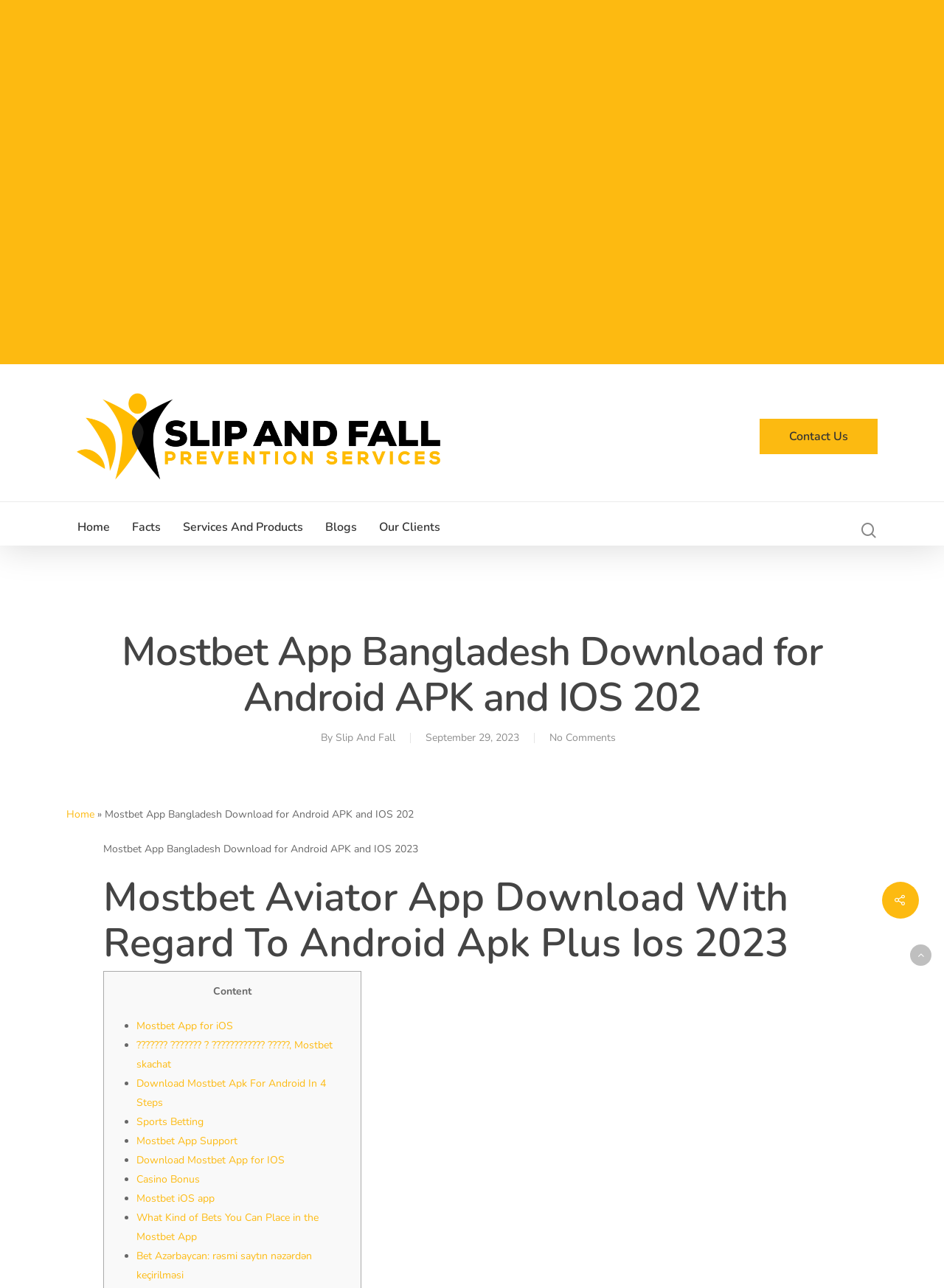Identify the bounding box coordinates for the UI element mentioned here: "Home". Provide the coordinates as four float values between 0 and 1, i.e., [left, top, right, bottom].

[0.07, 0.627, 0.1, 0.638]